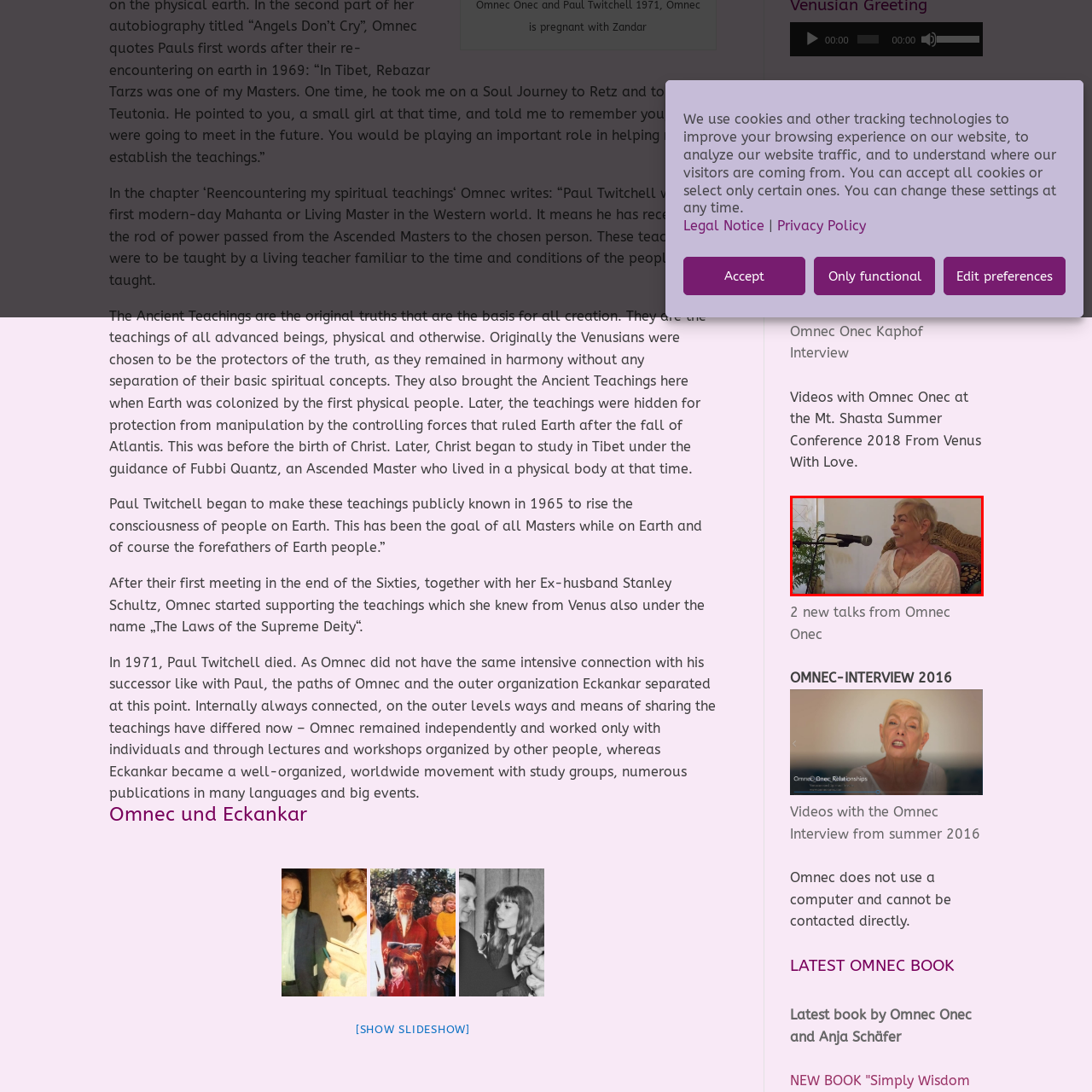Examine the image within the red border, What adds a touch of nature to the scene? 
Please provide a one-word or one-phrase answer.

A green plant